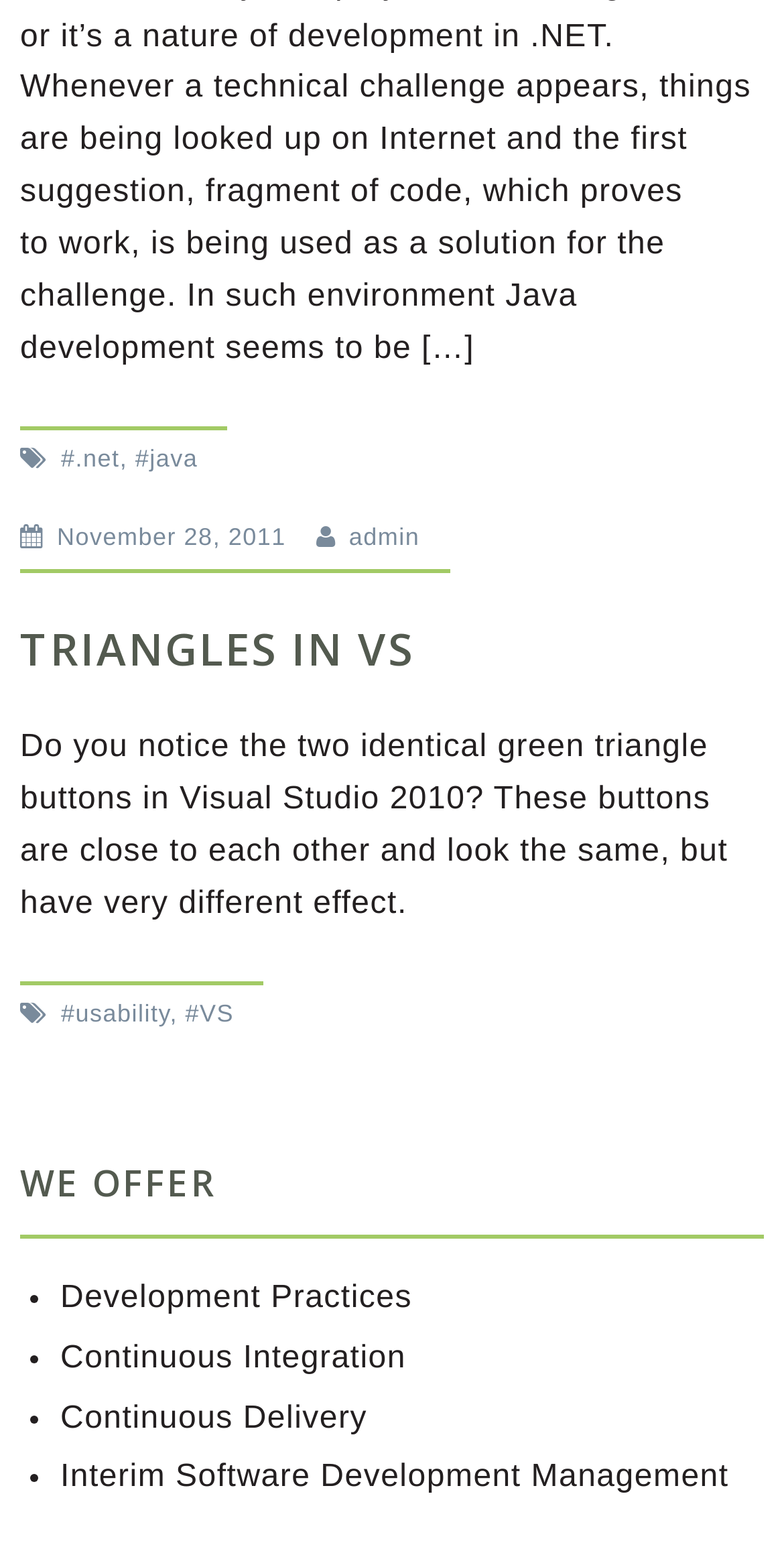Using the information shown in the image, answer the question with as much detail as possible: Who is the author of the article?

I looked at the article section and found the author's name, which is 'admin', next to the date 'November 28, 2011'.